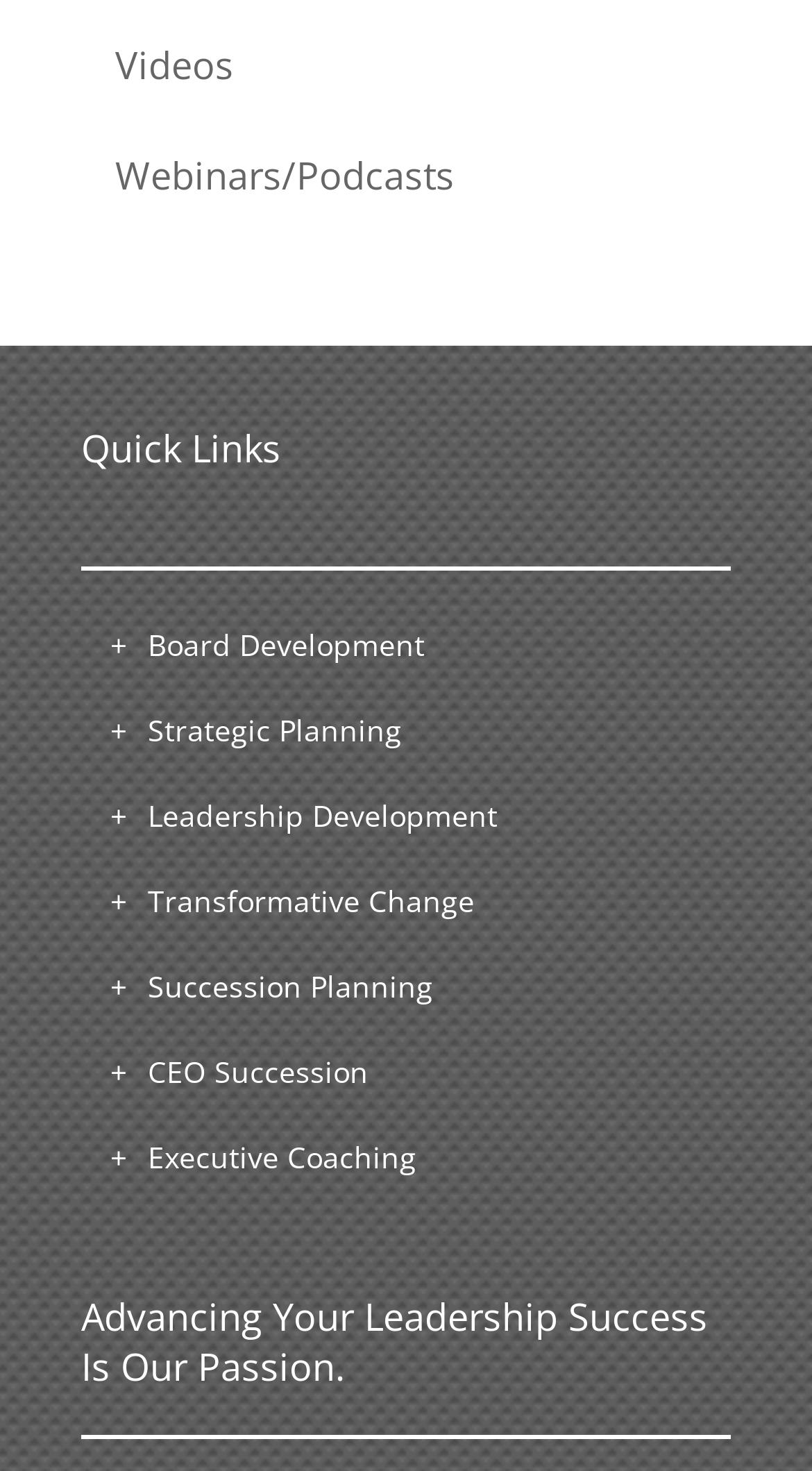Select the bounding box coordinates of the element I need to click to carry out the following instruction: "Explore Board Development".

[0.182, 0.424, 0.523, 0.451]